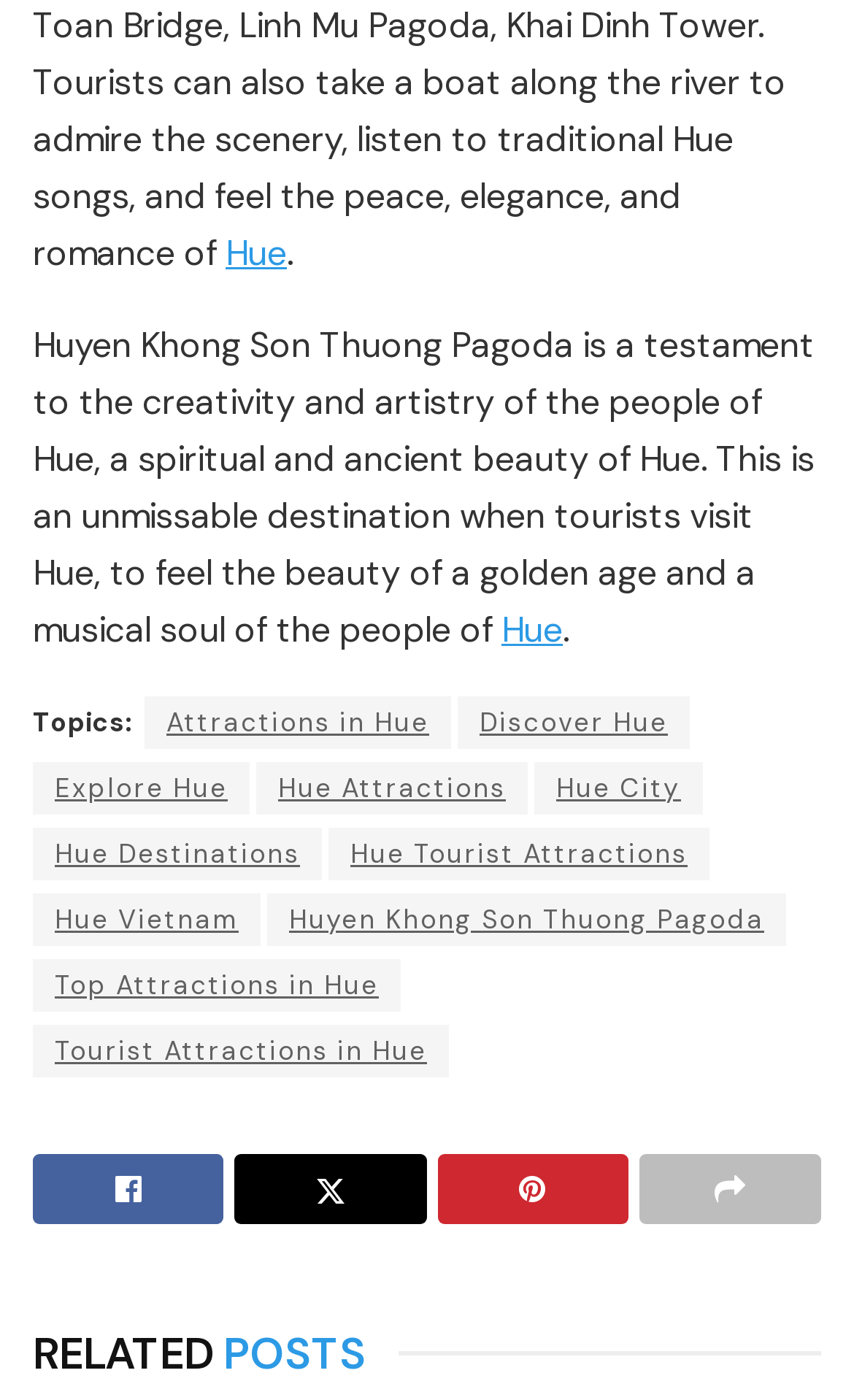Please find and report the bounding box coordinates of the element to click in order to perform the following action: "Read about Huyen Khong Son Thuong Pagoda". The coordinates should be expressed as four float numbers between 0 and 1, in the format [left, top, right, bottom].

[0.038, 0.229, 0.954, 0.466]